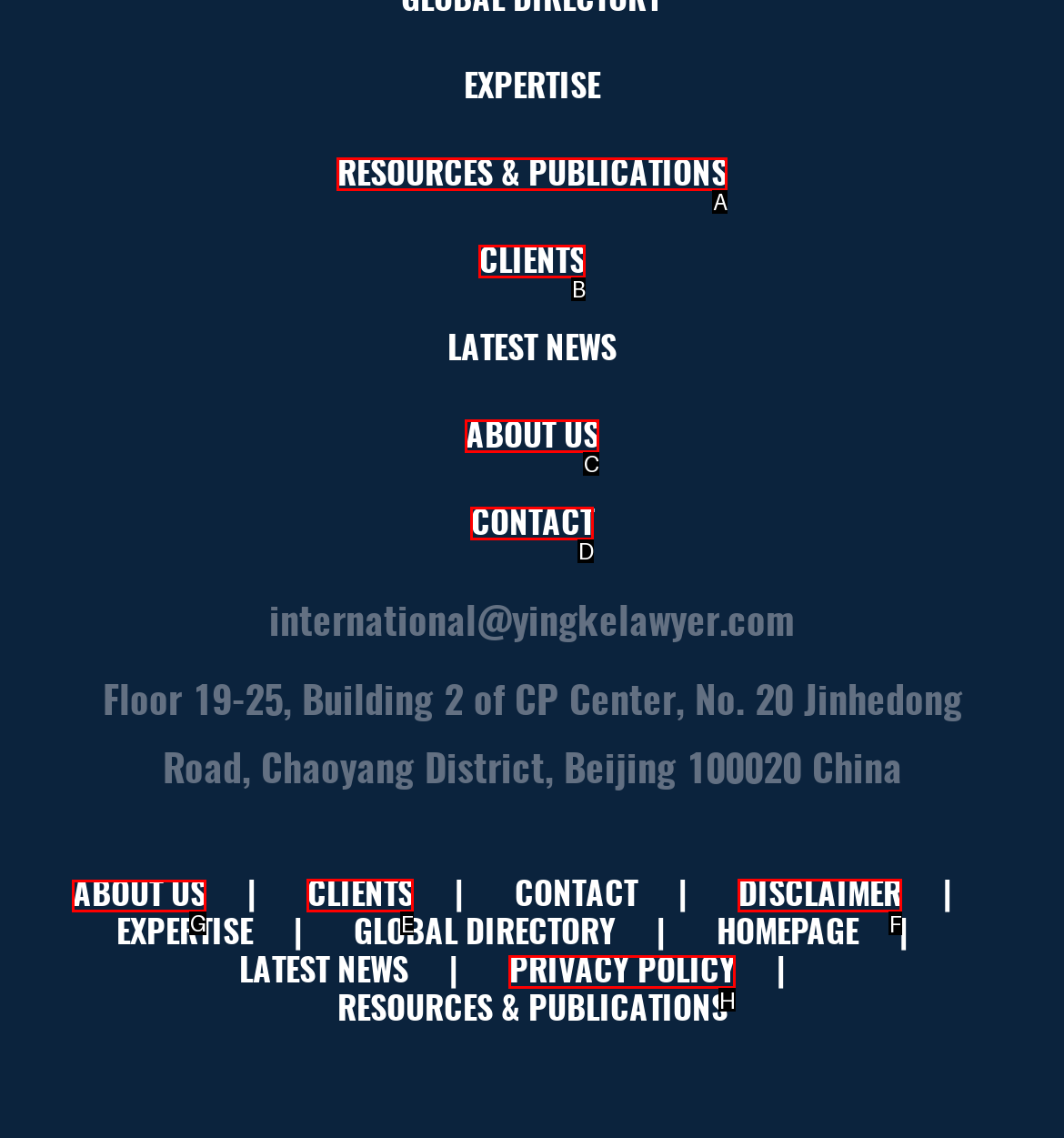Identify the correct lettered option to click in order to perform this task: Go to the ABOUT US page. Respond with the letter.

G